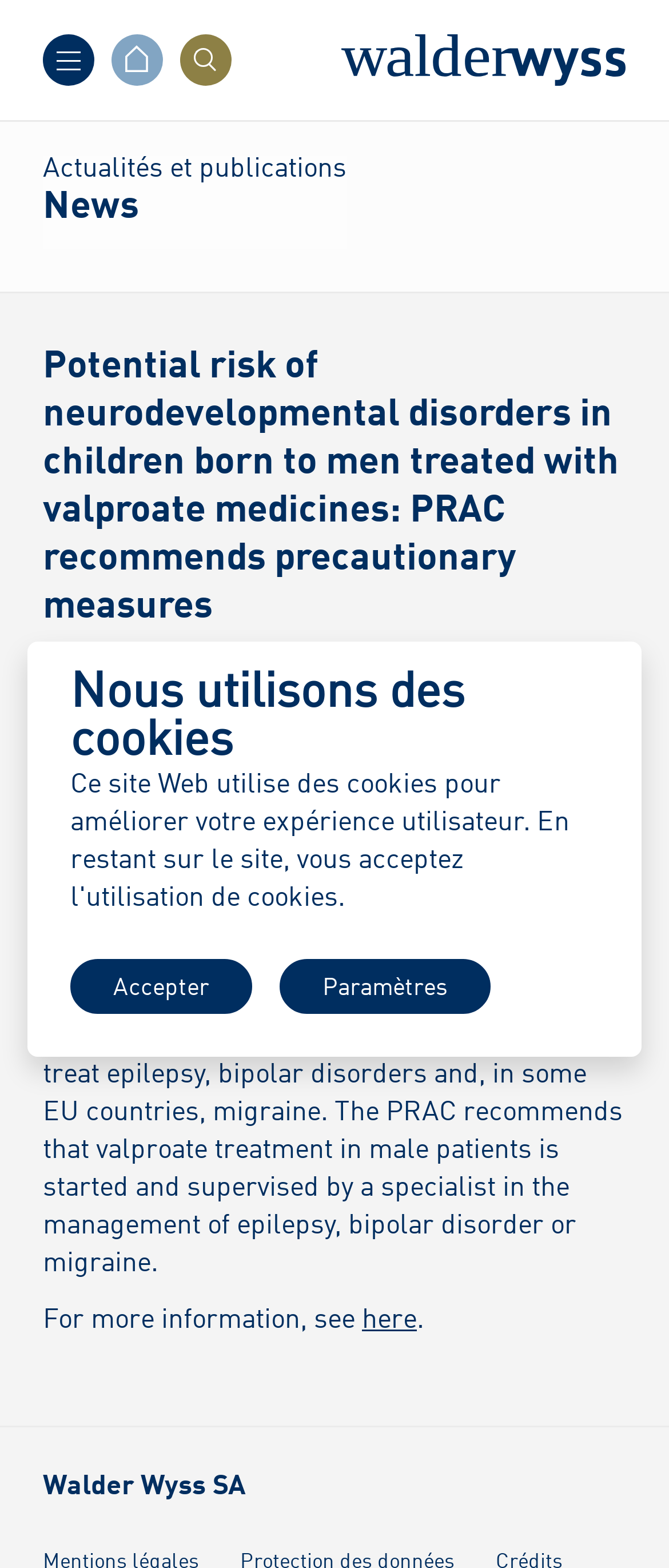Provide a brief response in the form of a single word or phrase:
What is the date of the latest news?

19 January 2024